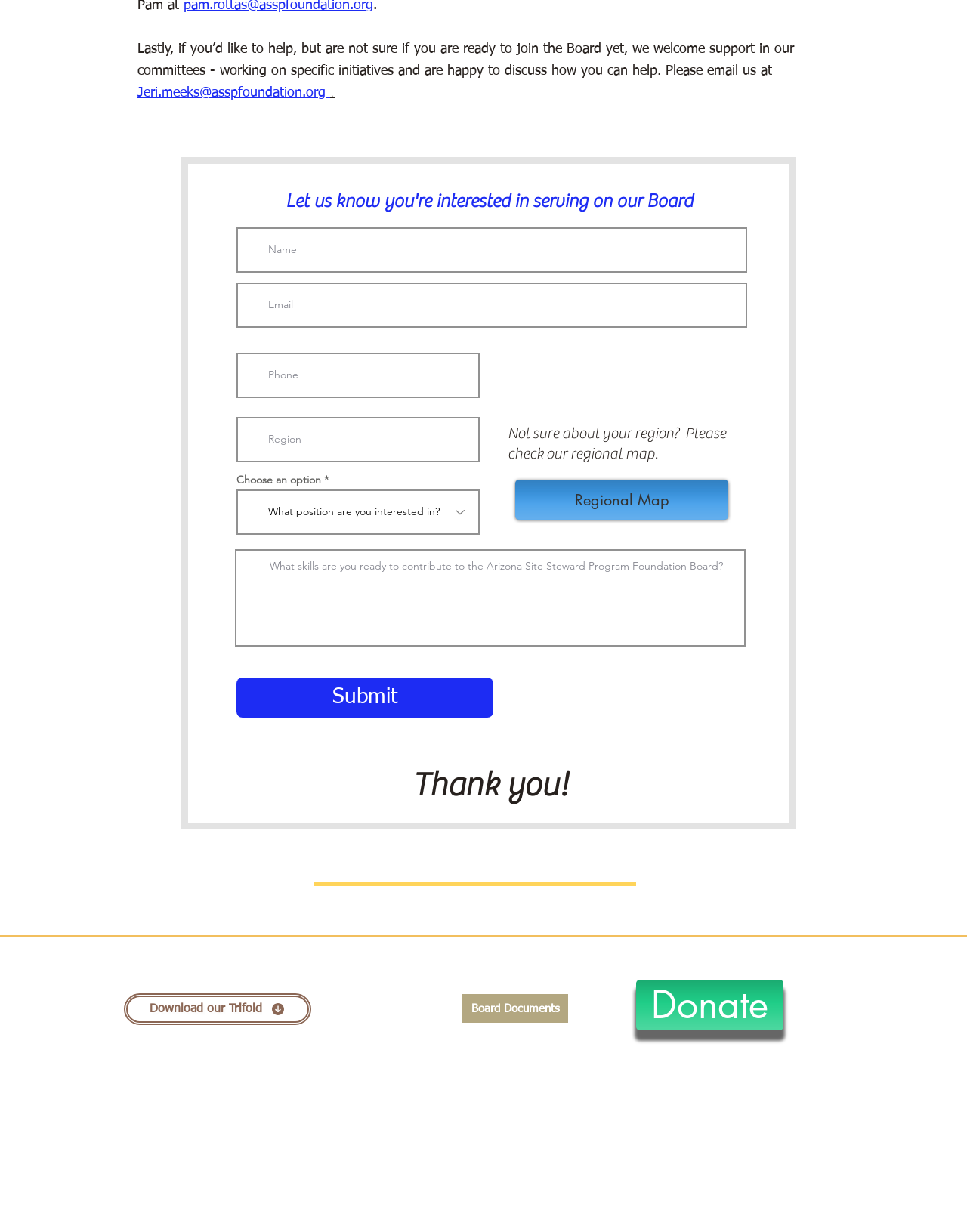Answer the question with a brief word or phrase:
What is the purpose of the form on this webpage?

Board Application